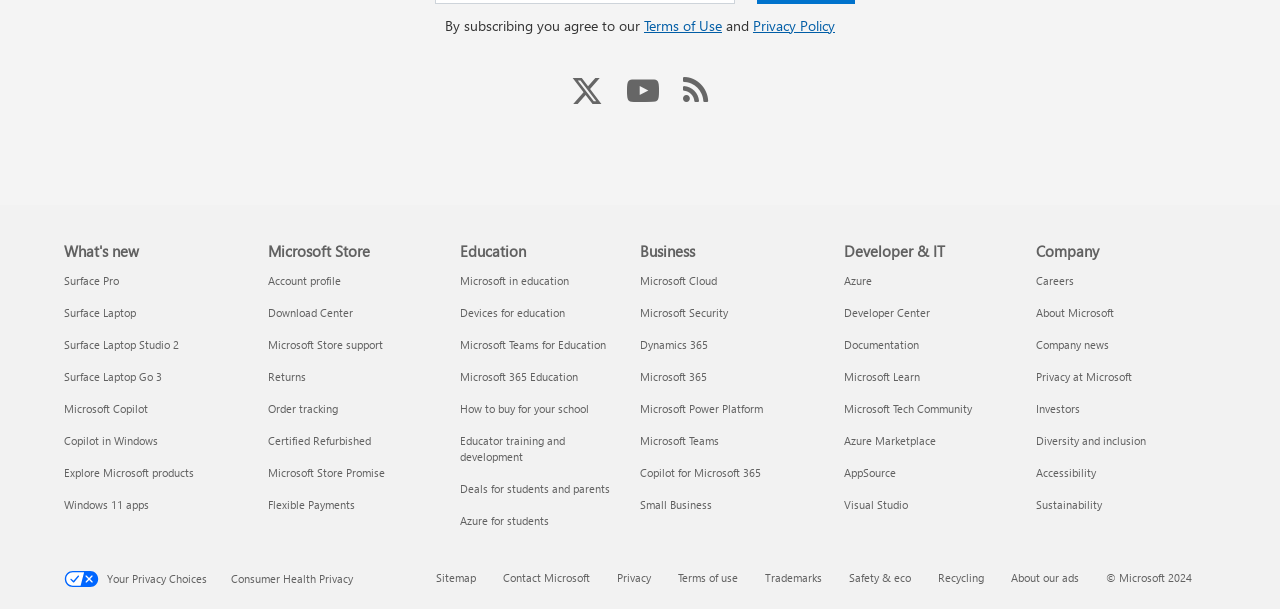Please locate the bounding box coordinates of the element that needs to be clicked to achieve the following instruction: "Subscribe to Our RSS Feed". The coordinates should be four float numbers between 0 and 1, i.e., [left, top, right, bottom].

[0.525, 0.127, 0.563, 0.163]